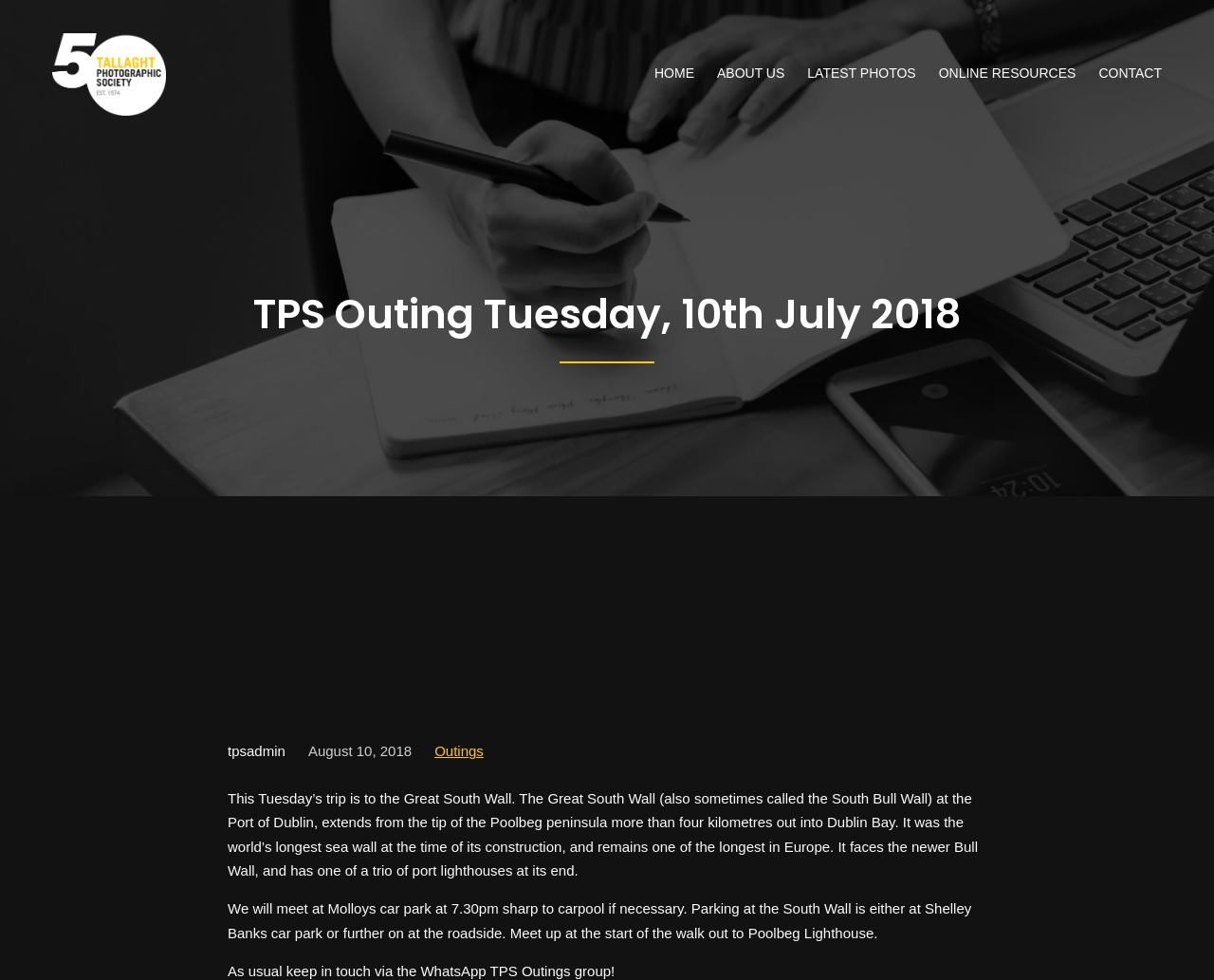What is the purpose of the WhatsApp TPS Outings group?
Could you answer the question in a detailed manner, providing as much information as possible?

I deduced this answer by reading the text that mentions the WhatsApp group, which says 'As usual keep in touch via the WhatsApp TPS Outings group!'